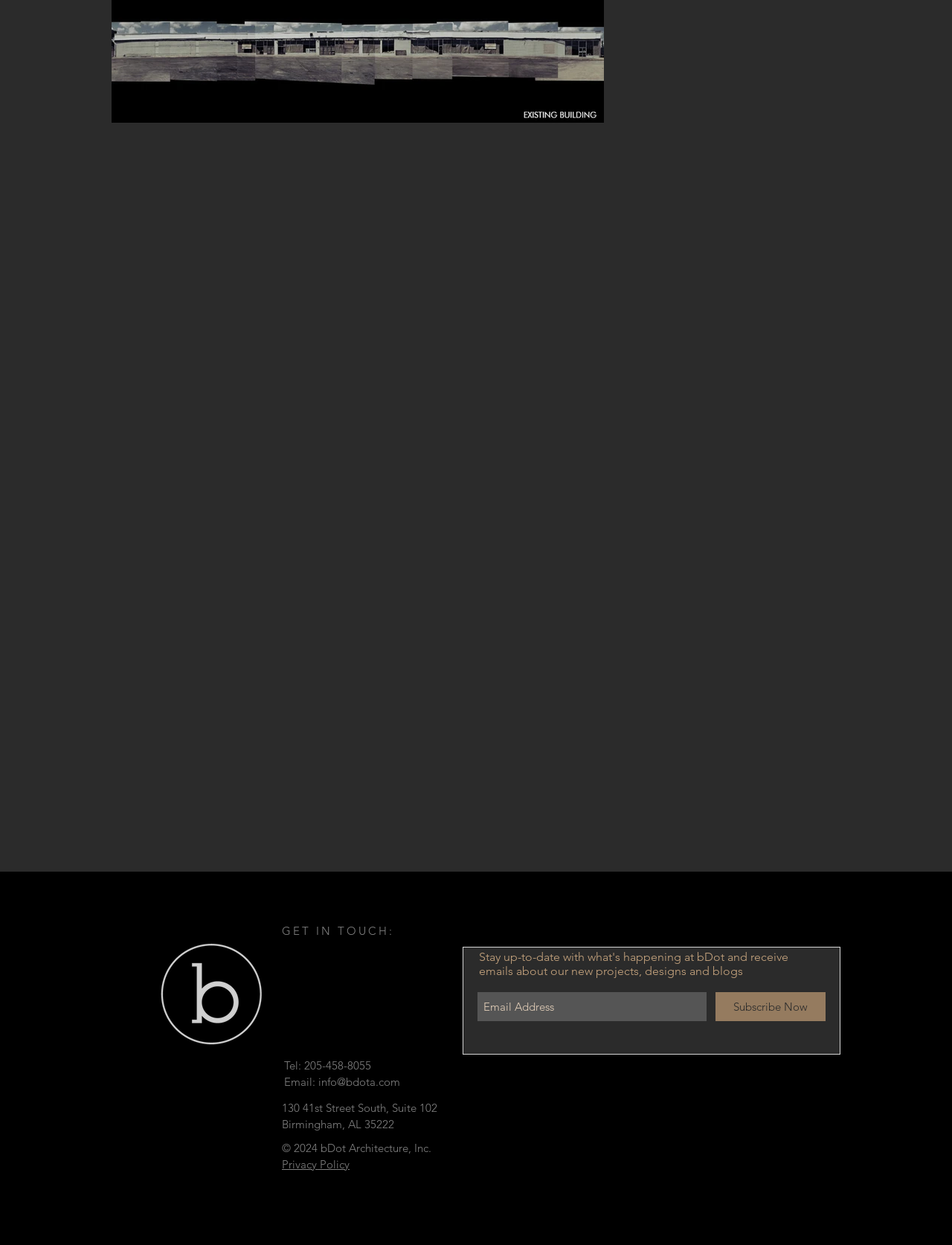What is the email address to contact? Please answer the question using a single word or phrase based on the image.

info@bdota.com